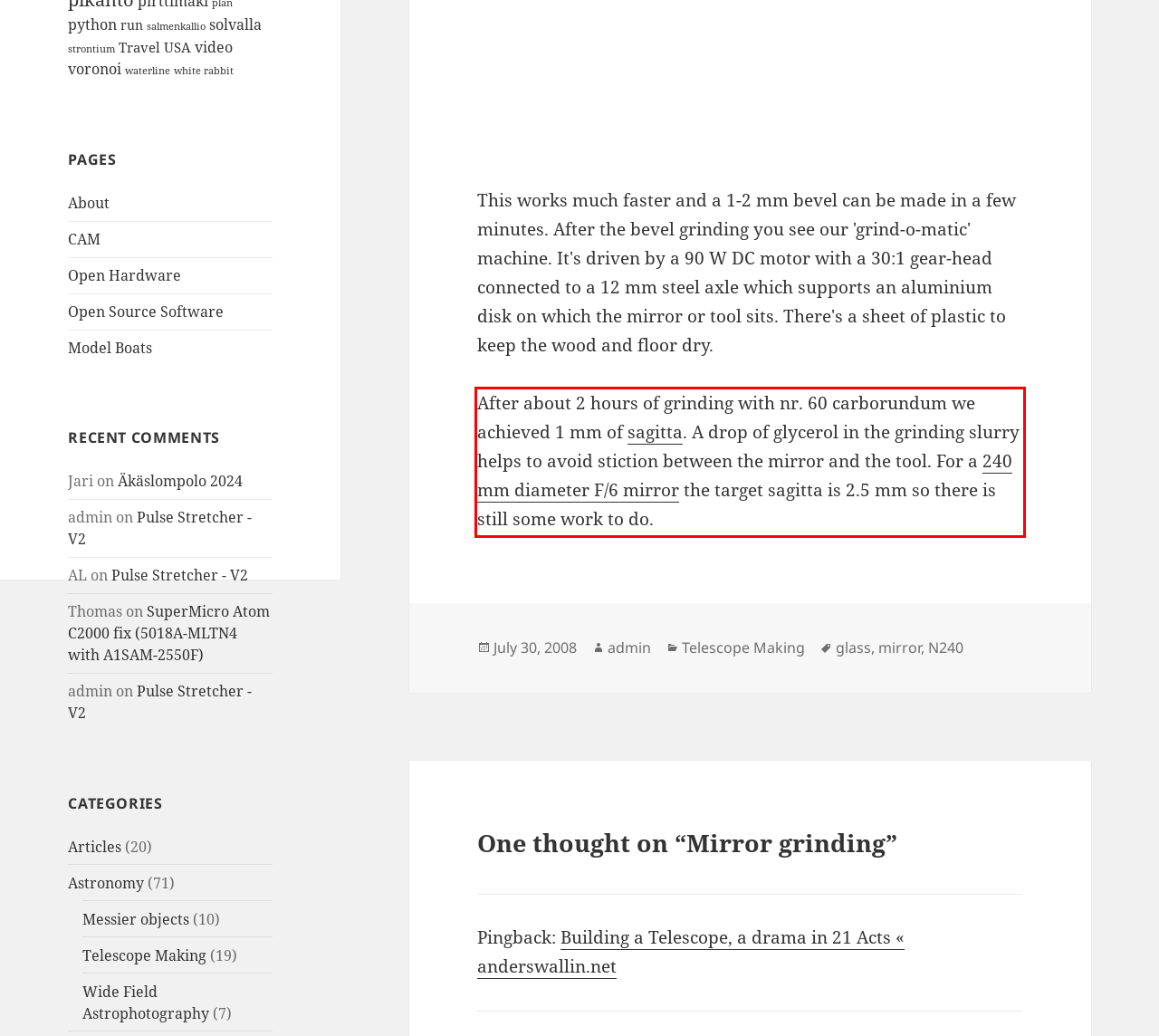You are presented with a screenshot containing a red rectangle. Extract the text found inside this red bounding box.

After about 2 hours of grinding with nr. 60 carborundum we achieved 1 mm of sagitta. A drop of glycerol in the grinding slurry helps to avoid stiction between the mirror and the tool. For a 240 mm diameter F/6 mirror the target sagitta is 2.5 mm so there is still some work to do.